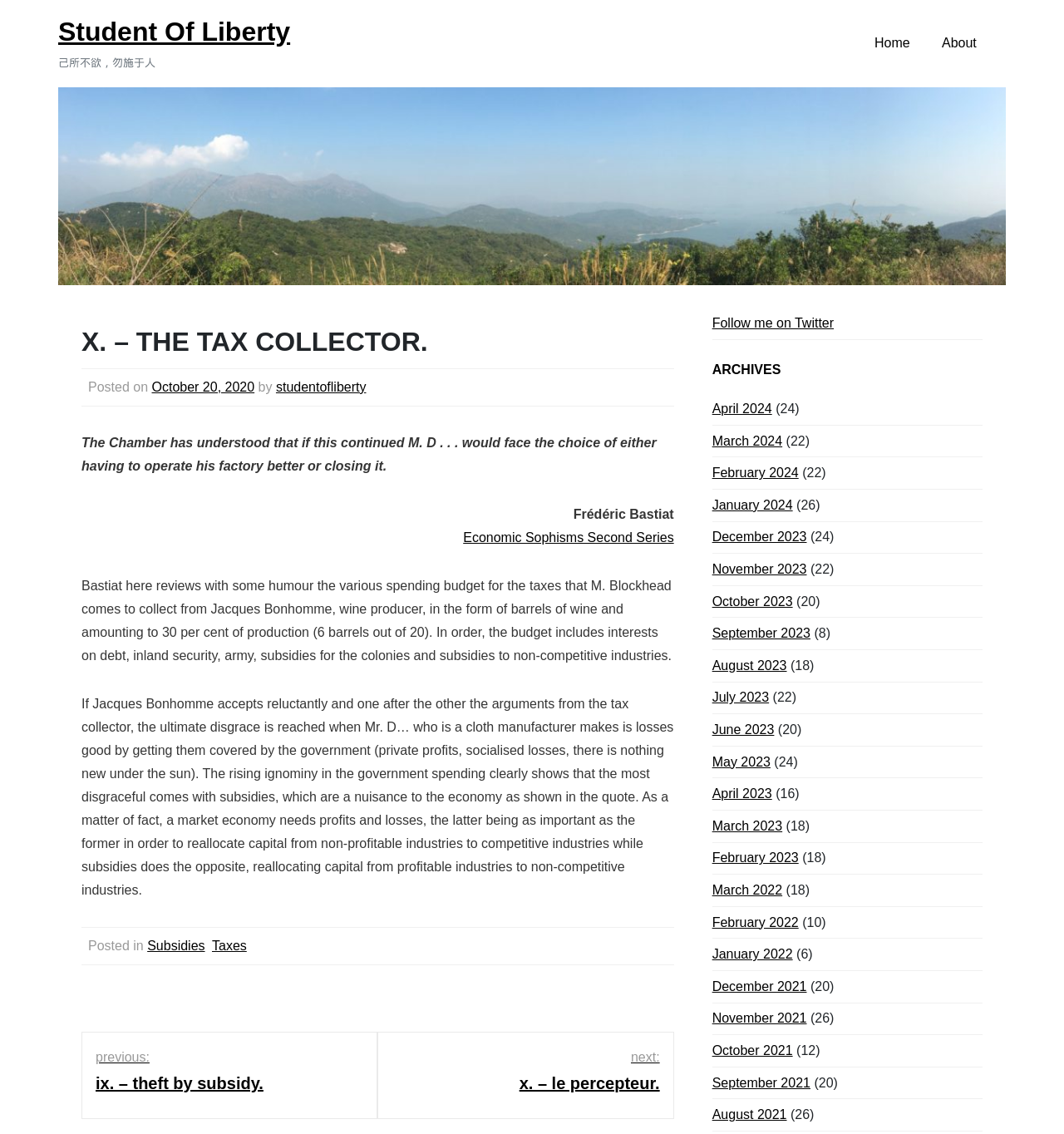Deliver a detailed narrative of the webpage's visual and textual elements.

This webpage is about a blog post titled "X. – THE TAX COLLECTOR." by Student Of Liberty. At the top of the page, there is a link to "Home" and "About" on the right side, and an image of Student Of Liberty on the left side. Below the image, there is a Chinese proverb "己所不欲，勿施于人" which means "Do not do to others what you would not have them do to you."

The main content of the blog post is divided into several sections. The first section has a heading "X. – THE TAX COLLECTOR." followed by a paragraph of text discussing the Chamber's understanding of the consequences of continued operation of M. D...'s factory. Below this section, there is a quote from Frédéric Bastiat, and a link to "Economic Sophisms Second Series".

The next section discusses the budget for taxes, including interests on debt, inland security, army, subsidies for the colonies, and subsidies to non-competitive industries. This section is followed by a longer passage of text that critiques the government's spending and the concept of subsidies.

At the bottom of the page, there is a footer section with links to categories such as "Subsidies" and "Taxes", as well as a navigation section with links to previous and next posts. On the right side of the page, there is a section with links to archives, organized by month, from April 2024 to August 2021. There is also a link to "Follow me on Twitter" and a heading "ARCHIVES" above the archive links.